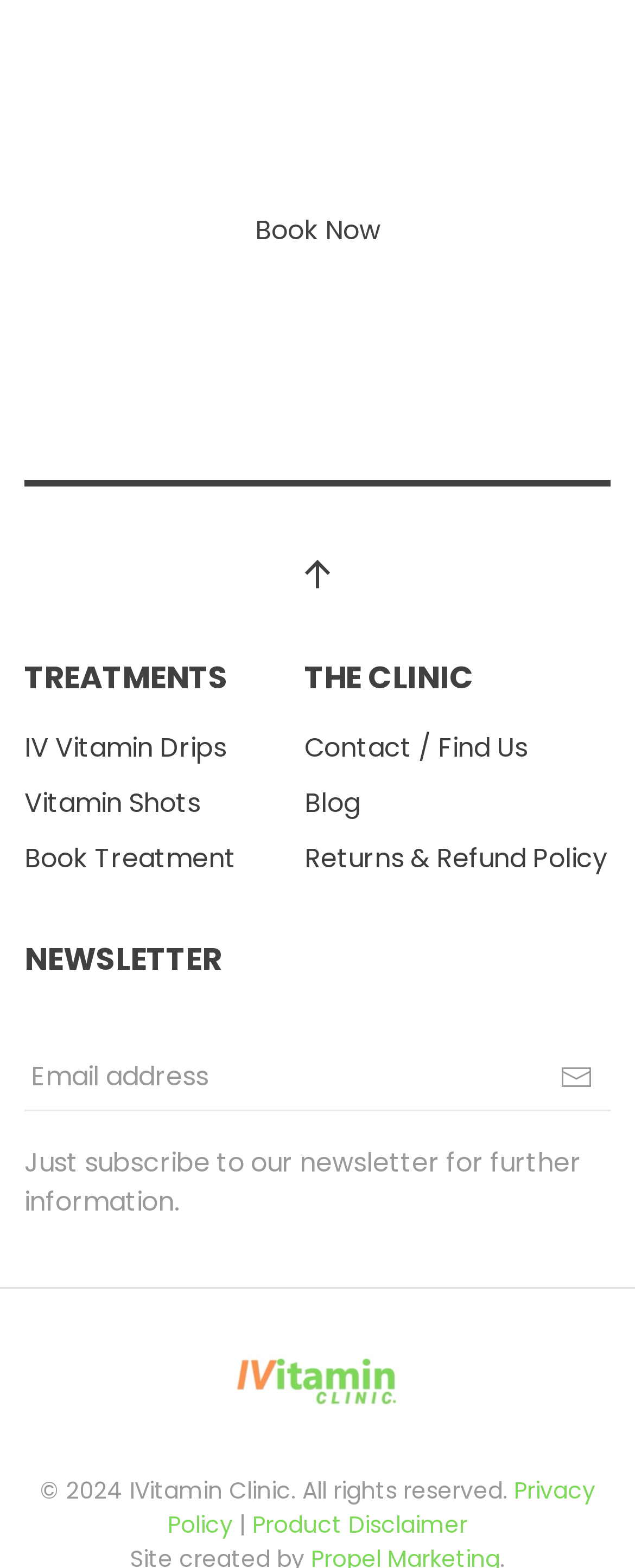What is the purpose of the textbox?
Answer the question with a single word or phrase by looking at the picture.

Enter email address